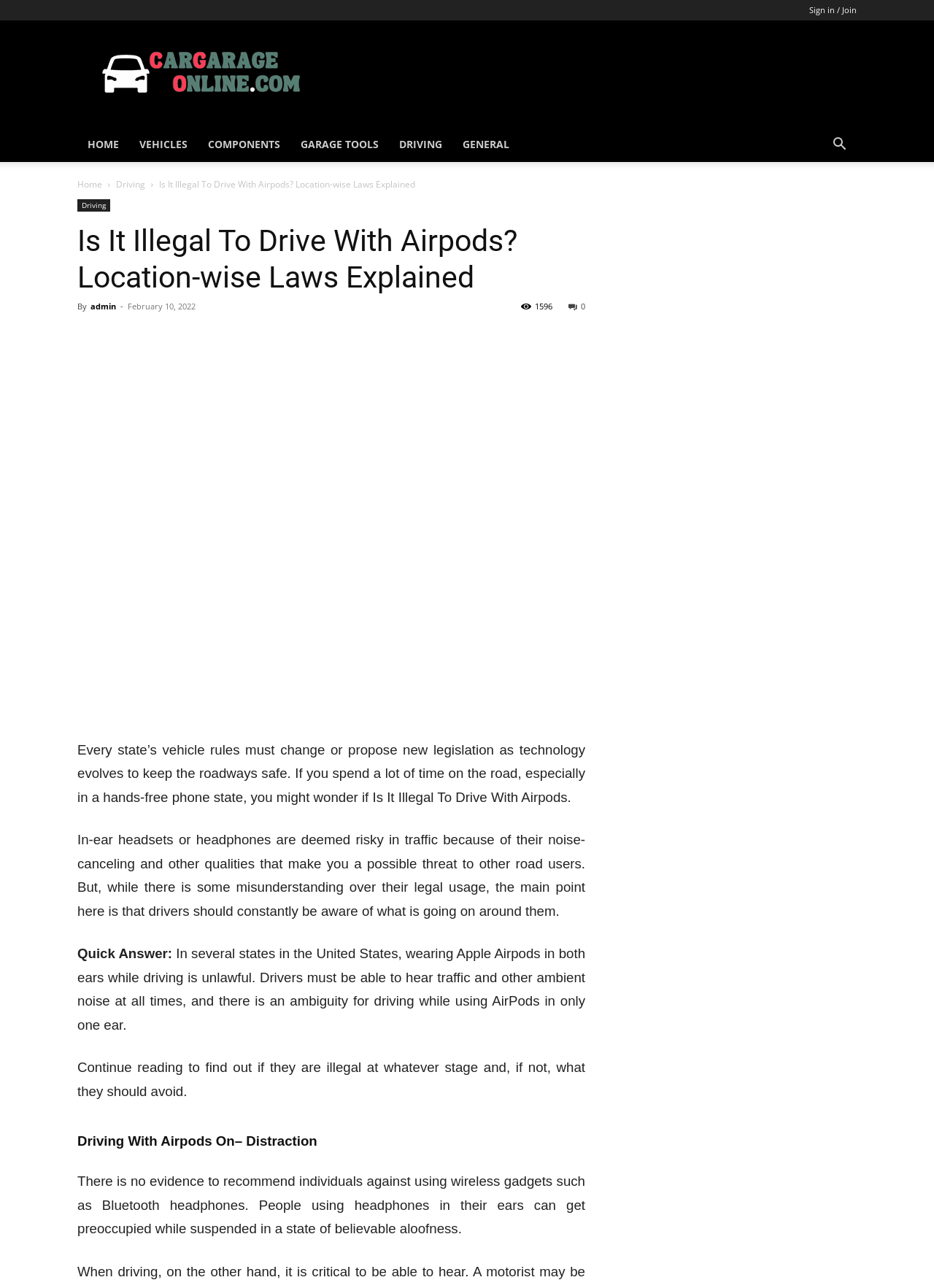Consider the image and give a detailed and elaborate answer to the question: 
What is the main concern about driving with Airpods?

The main concern about driving with Airpods is that it can be a distraction, as mentioned in the section 'Driving With Airpods On– Distraction', which suggests that using wireless gadgets like Airpods can lead to a state of believable aloofness, making drivers less aware of their surroundings.